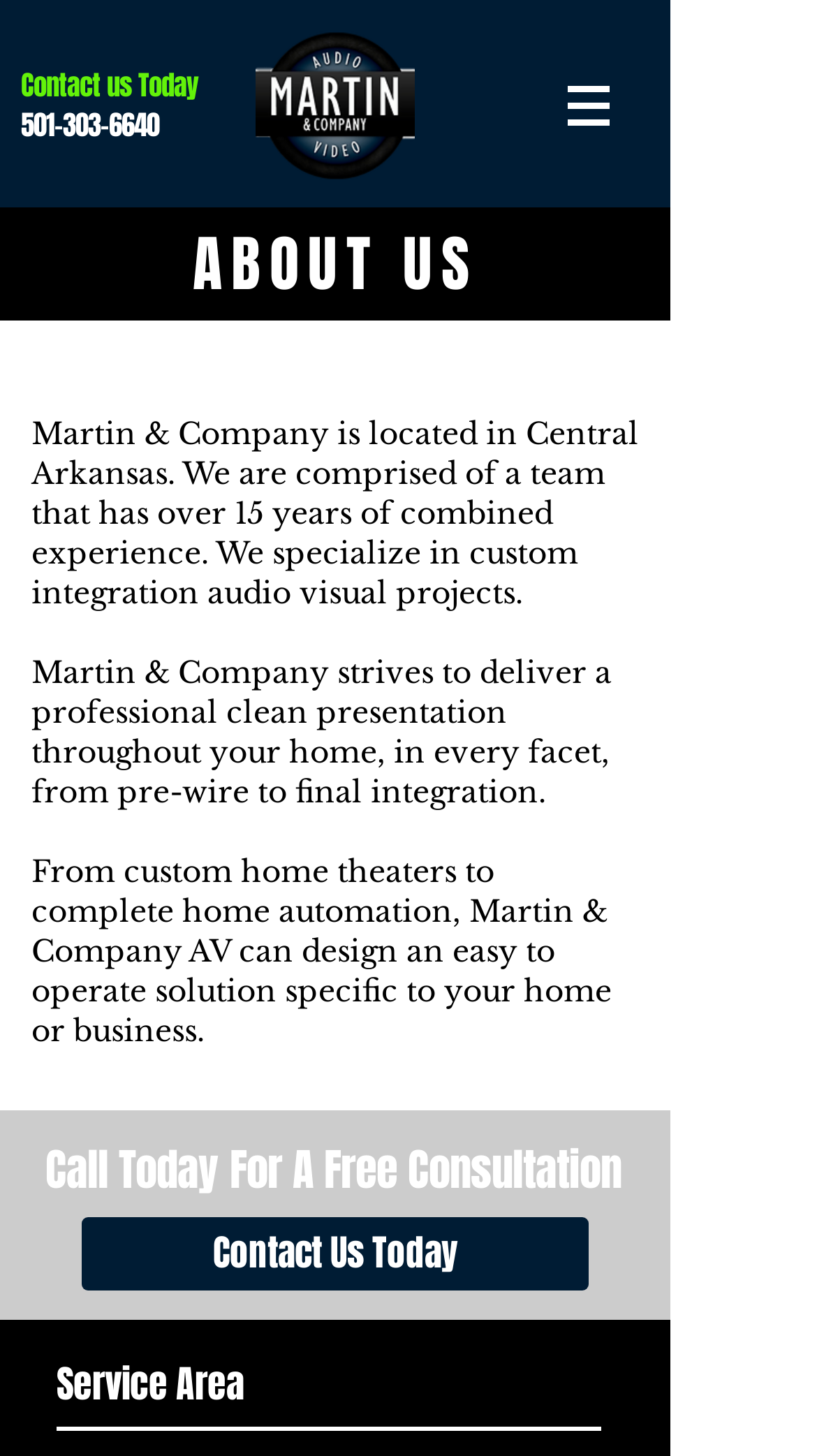Find the bounding box of the element with the following description: "501-303-6640". The coordinates must be four float numbers between 0 and 1, formatted as [left, top, right, bottom].

[0.026, 0.072, 0.195, 0.099]